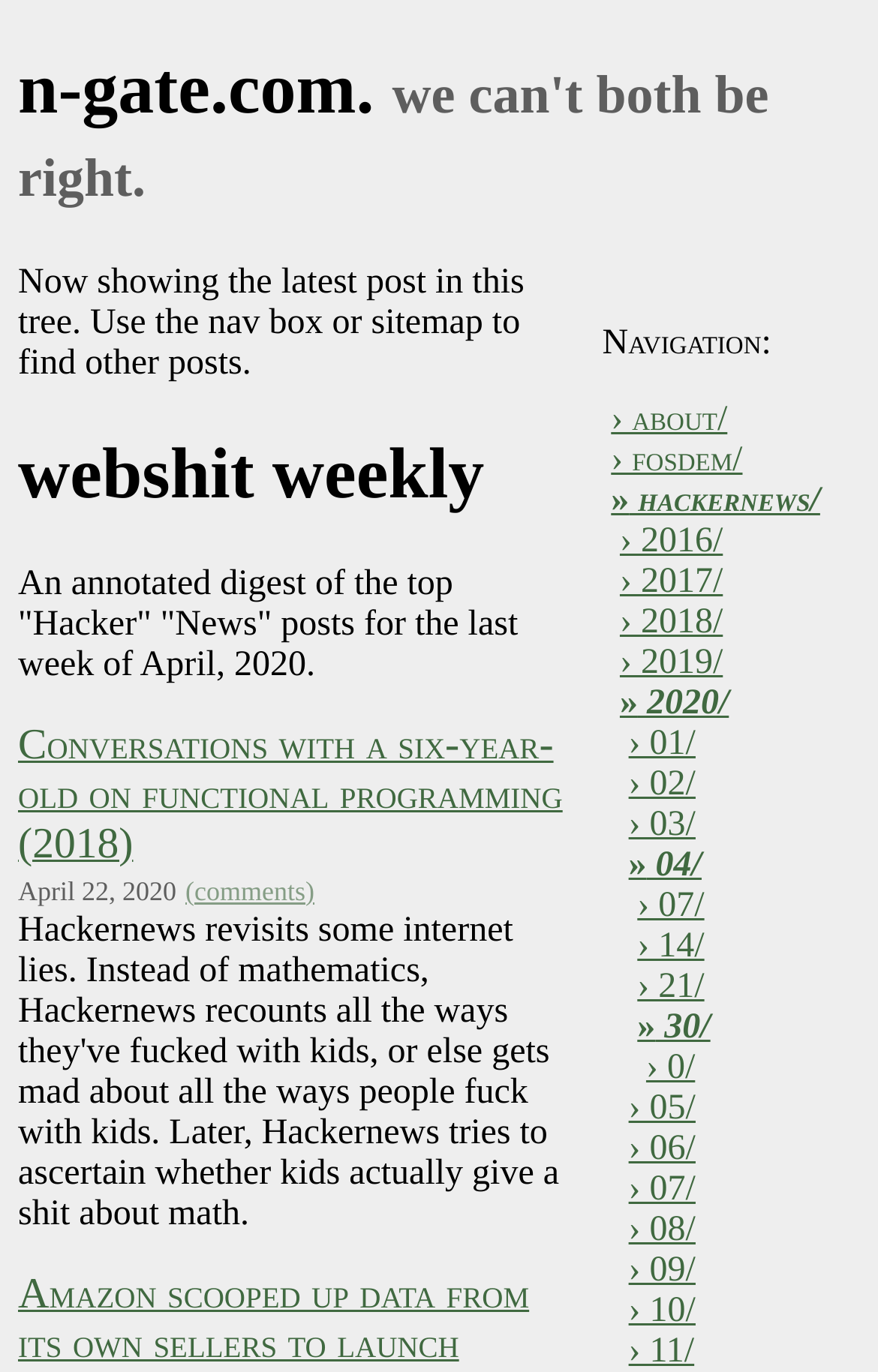Identify the bounding box coordinates of the element to click to follow this instruction: 'check comments'. Ensure the coordinates are four float values between 0 and 1, provided as [left, top, right, bottom].

[0.211, 0.638, 0.358, 0.661]